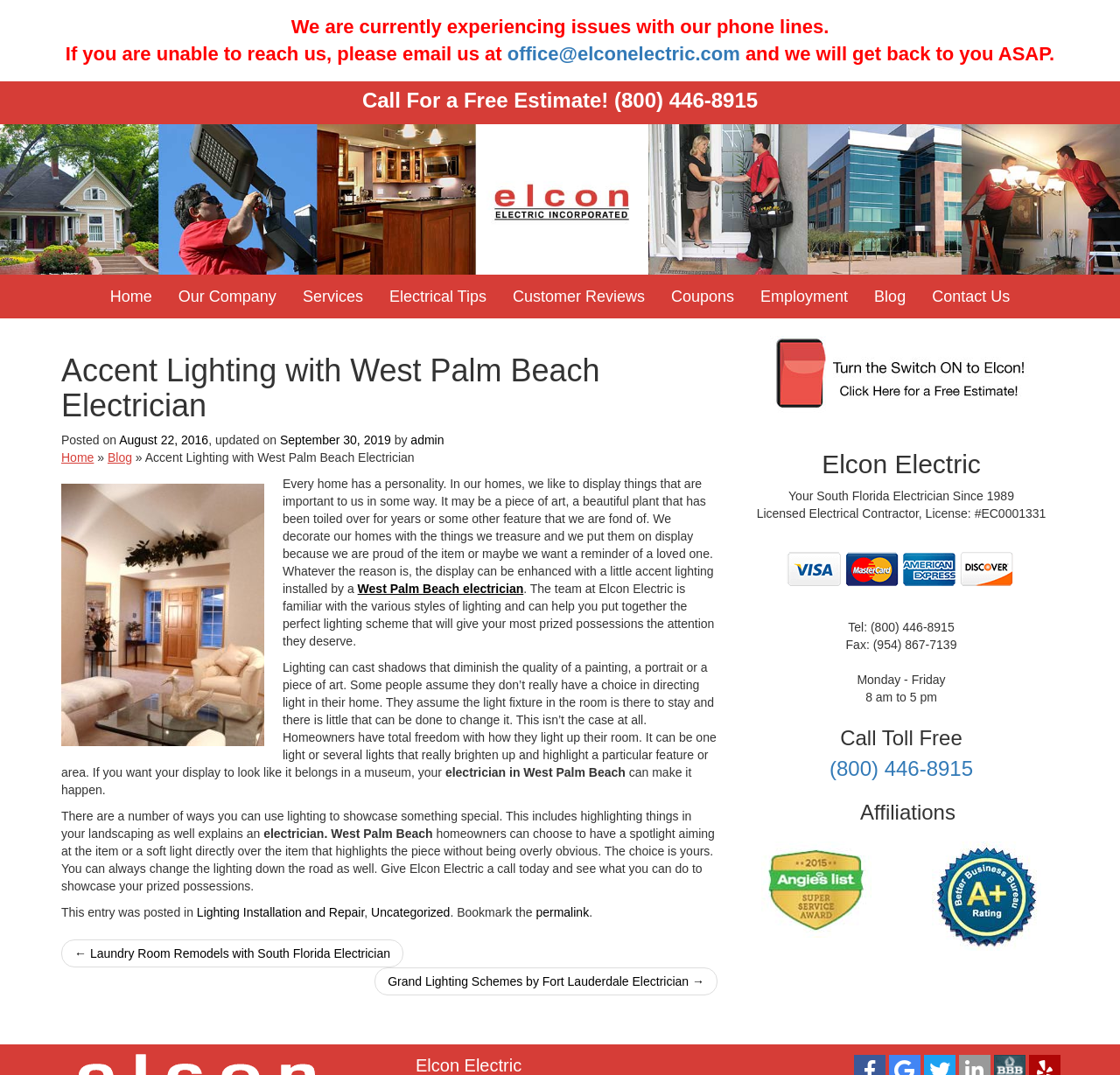Find the bounding box coordinates of the clickable element required to execute the following instruction: "Visit the home page". Provide the coordinates as four float numbers between 0 and 1, i.e., [left, top, right, bottom].

[0.087, 0.256, 0.148, 0.296]